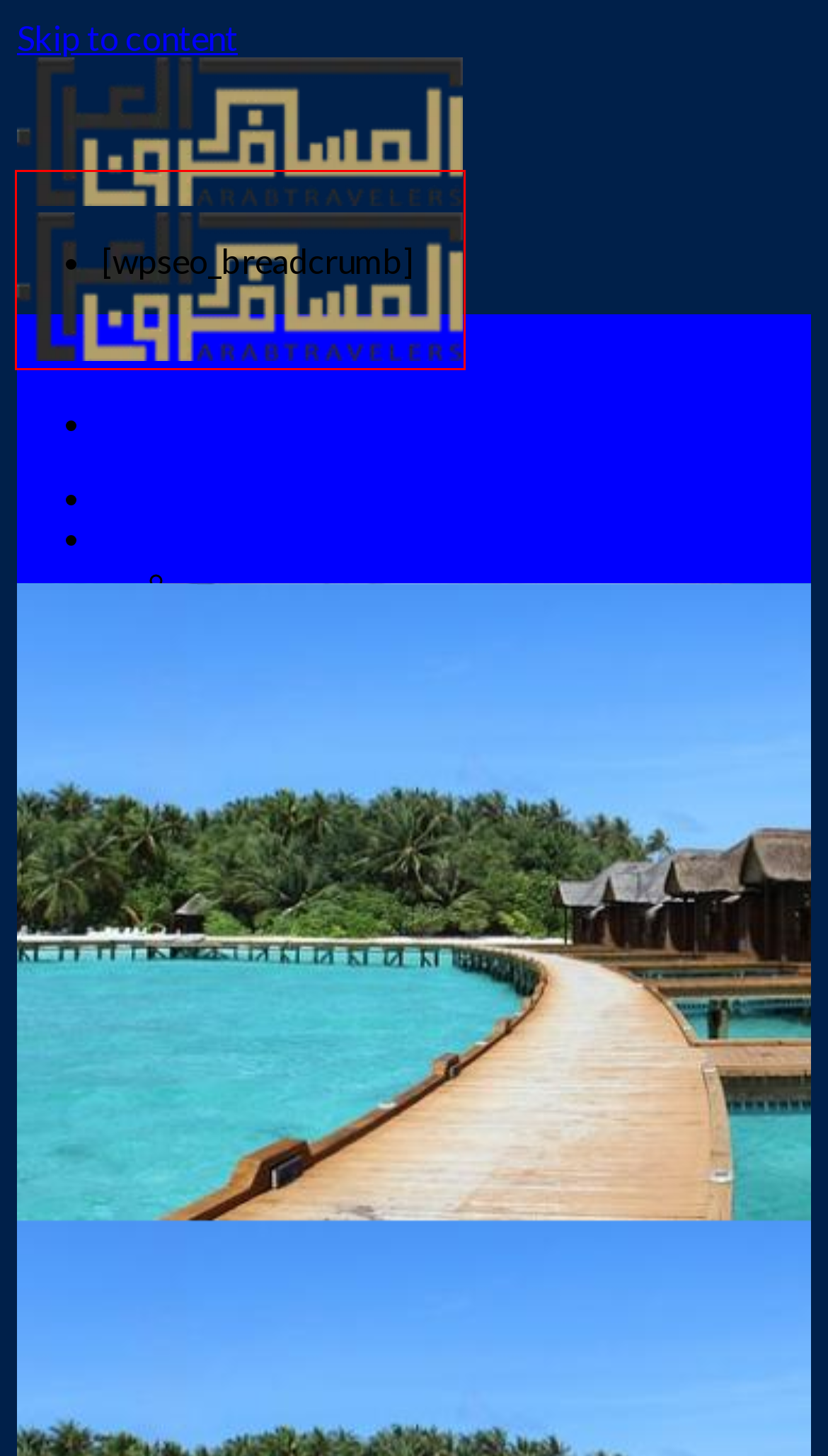Inspect the provided webpage screenshot, concentrating on the element within the red bounding box. Select the description that best represents the new webpage after you click the highlighted element. Here are the candidates:
A. Cairo – arab travelers
B. Travelers
C. China – arab travelers
D. Egypt – arab travelers
E. Austria – arab travelers
F. France – arab travelers
G. italy – arab travelers
H. Japan – arab travelers

B